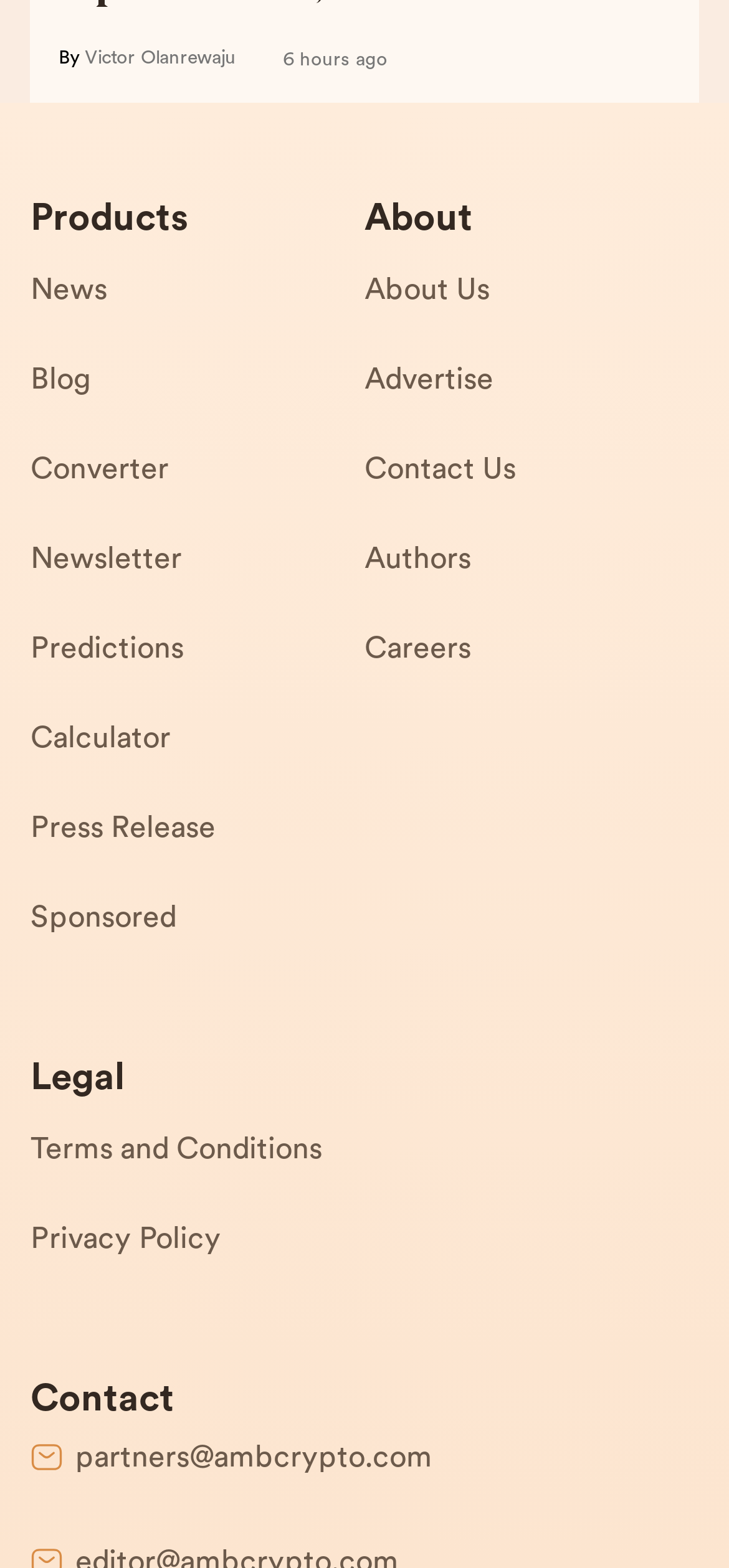Please identify the bounding box coordinates of the region to click in order to complete the given instruction: "Go to the 'Converter' page". The coordinates should be four float numbers between 0 and 1, i.e., [left, top, right, bottom].

[0.042, 0.282, 0.5, 0.339]